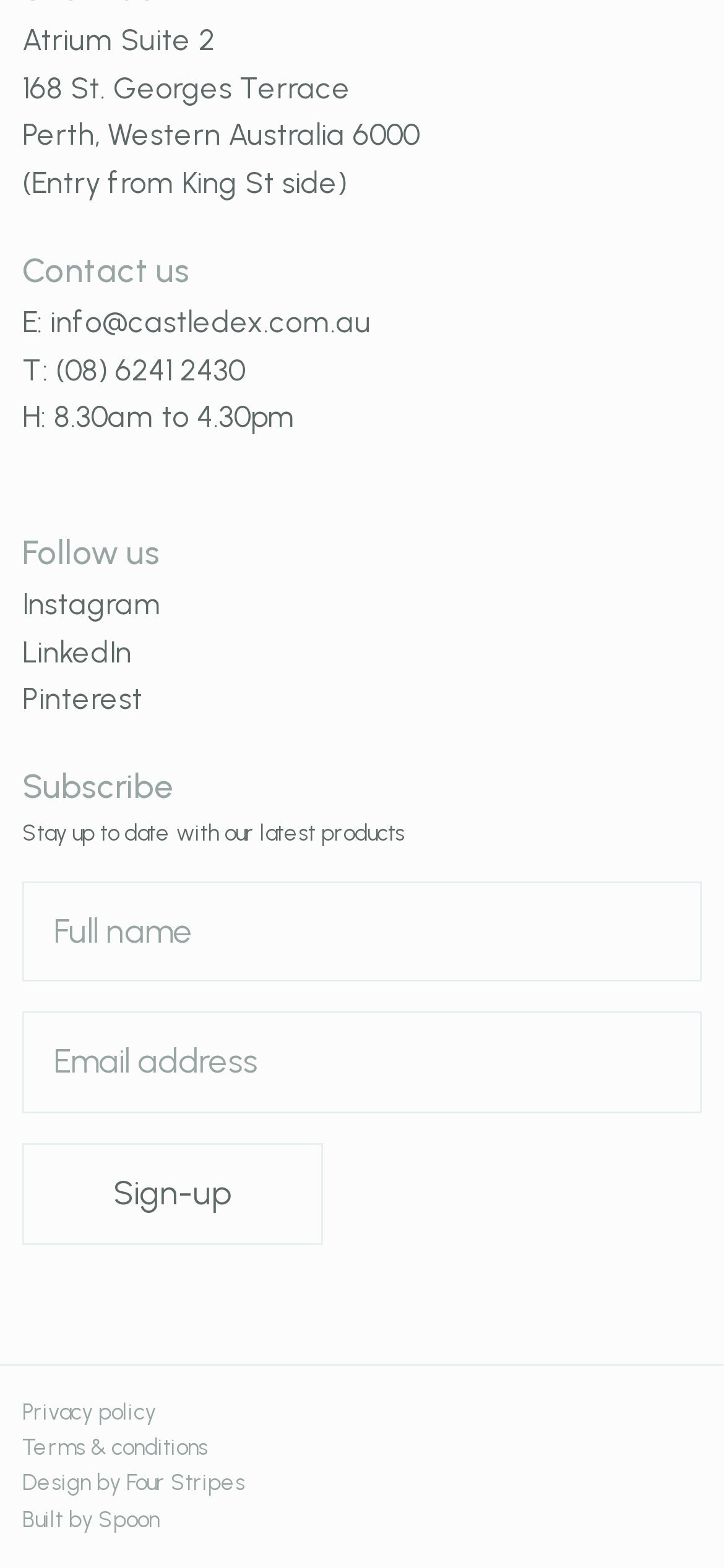Specify the bounding box coordinates of the area to click in order to execute this command: 'Click the 'Instagram' link'. The coordinates should consist of four float numbers ranging from 0 to 1, and should be formatted as [left, top, right, bottom].

[0.031, 0.374, 0.223, 0.397]